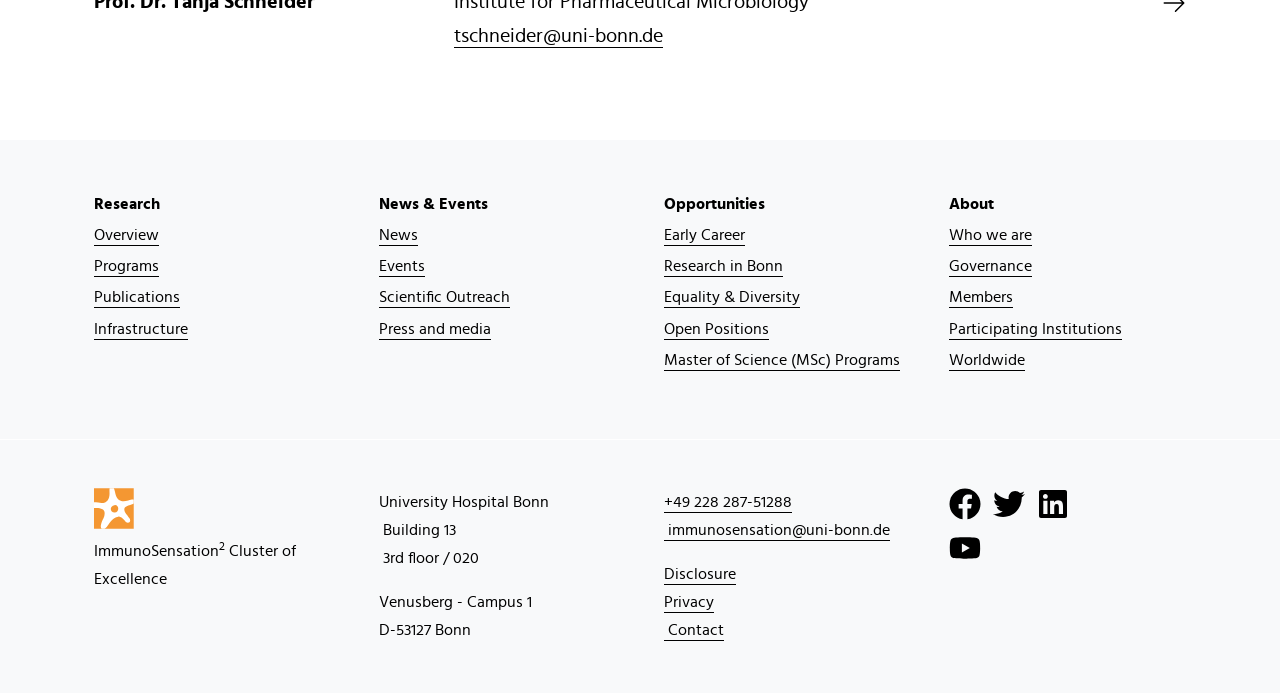Identify the bounding box for the given UI element using the description provided. Coordinates should be in the format (top-left x, top-left y, bottom-right x, bottom-right y) and must be between 0 and 1. Here is the description: Yunnan

None